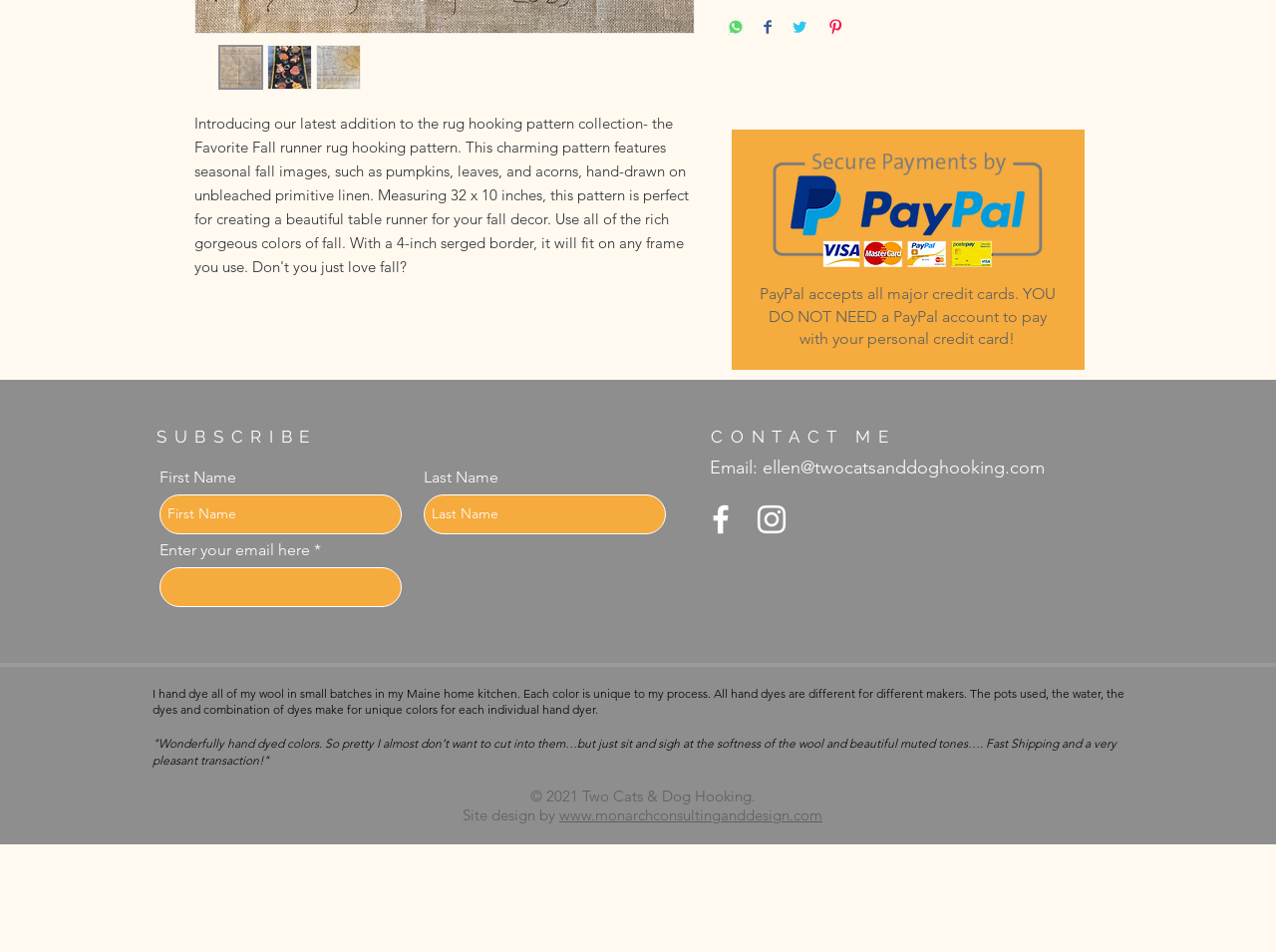Find the bounding box coordinates for the HTML element described in this sentence: "Home". Provide the coordinates as four float numbers between 0 and 1, in the format [left, top, right, bottom].

None